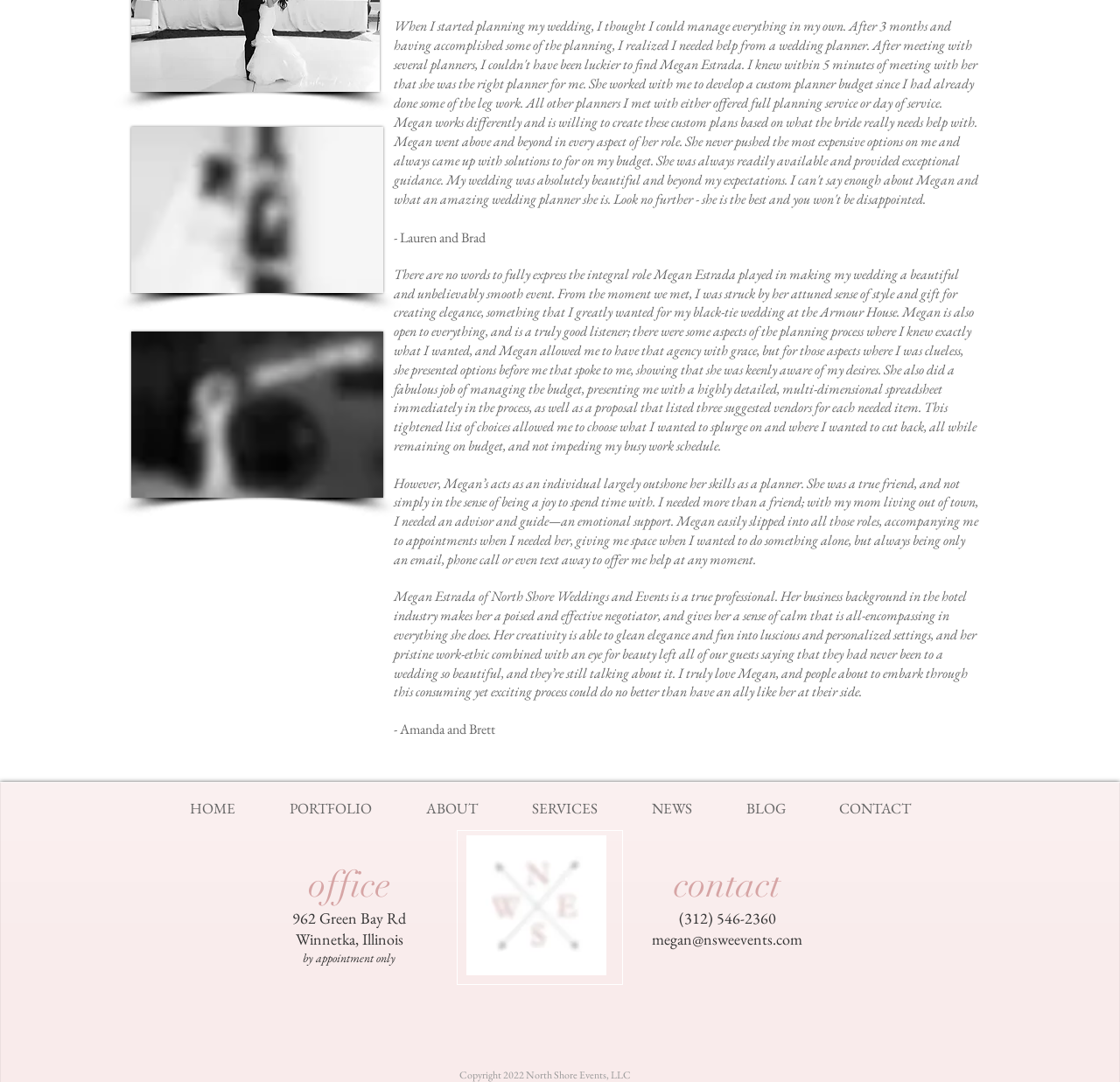How can you contact Megan Estrada?
Provide a well-explained and detailed answer to the question.

According to the webpage, you can contact Megan Estrada by phone at (312) 546-2360 or by email at megan@nsweevents.com.